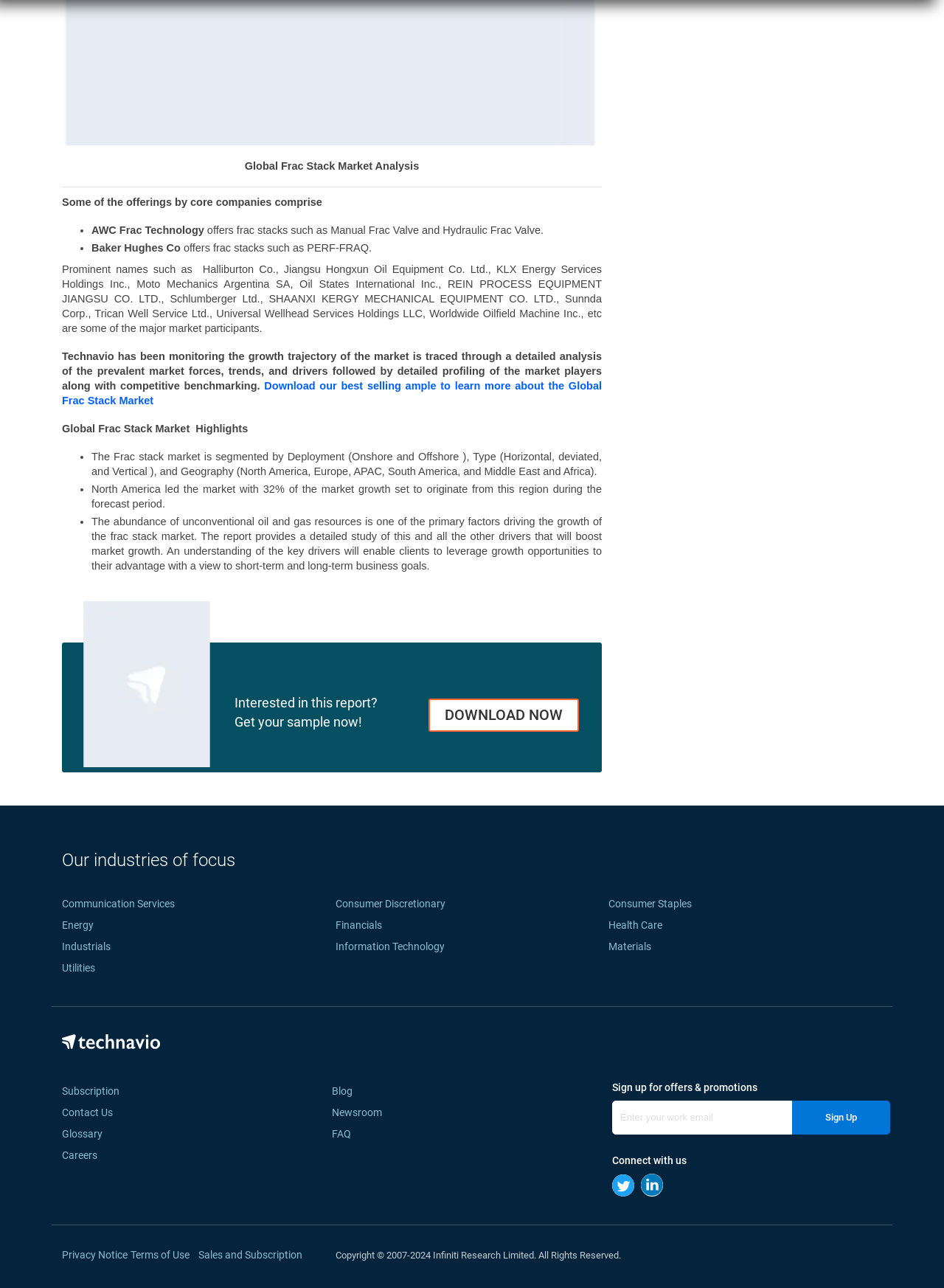What is the purpose of the 'DOWNLOAD NOW' button?
Please provide a comprehensive answer based on the visual information in the image.

The 'DOWNLOAD NOW' button is likely intended to allow users to download a report related to the Global Frac Stack Market, possibly a sample report or a detailed analysis of the market.